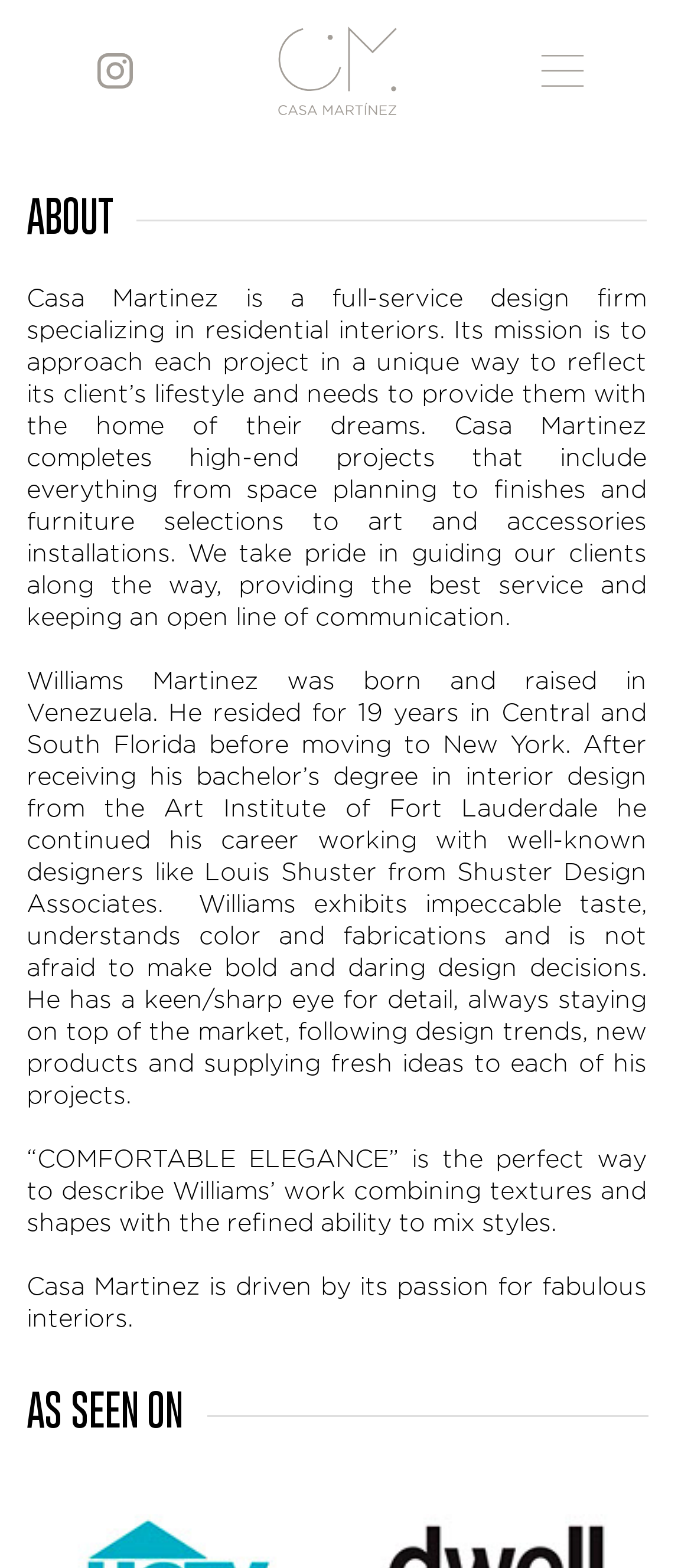Give a detailed overview of the webpage's appearance and contents.

The webpage is about Casa Martinez, a full-service design firm specializing in residential interiors. At the top right corner, there is a button with a popup menu. Below the button, there are three links: "GALLERY", "INFO", and "CONTACT", aligned horizontally. 

On the left side of the page, there are two links with no text. Above these links, there is a static text "ABOUT". 

The main content of the page is divided into four sections. The first section describes Casa Martinez's mission and services, stating that they approach each project uniquely to reflect their client's lifestyle and needs. 

The second section is about Williams Martinez, the founder of Casa Martinez, describing his background, education, and design style. 

The third section is a quote, "“COMFORTABLE ELEGANCE”", which is the perfect way to describe Williams' work, combining textures and shapes with the refined ability to mix styles. 

The fourth section states that Casa Martinez is driven by its passion for fabulous interiors. At the bottom of the page, there is a static text "AS SEEN ON".